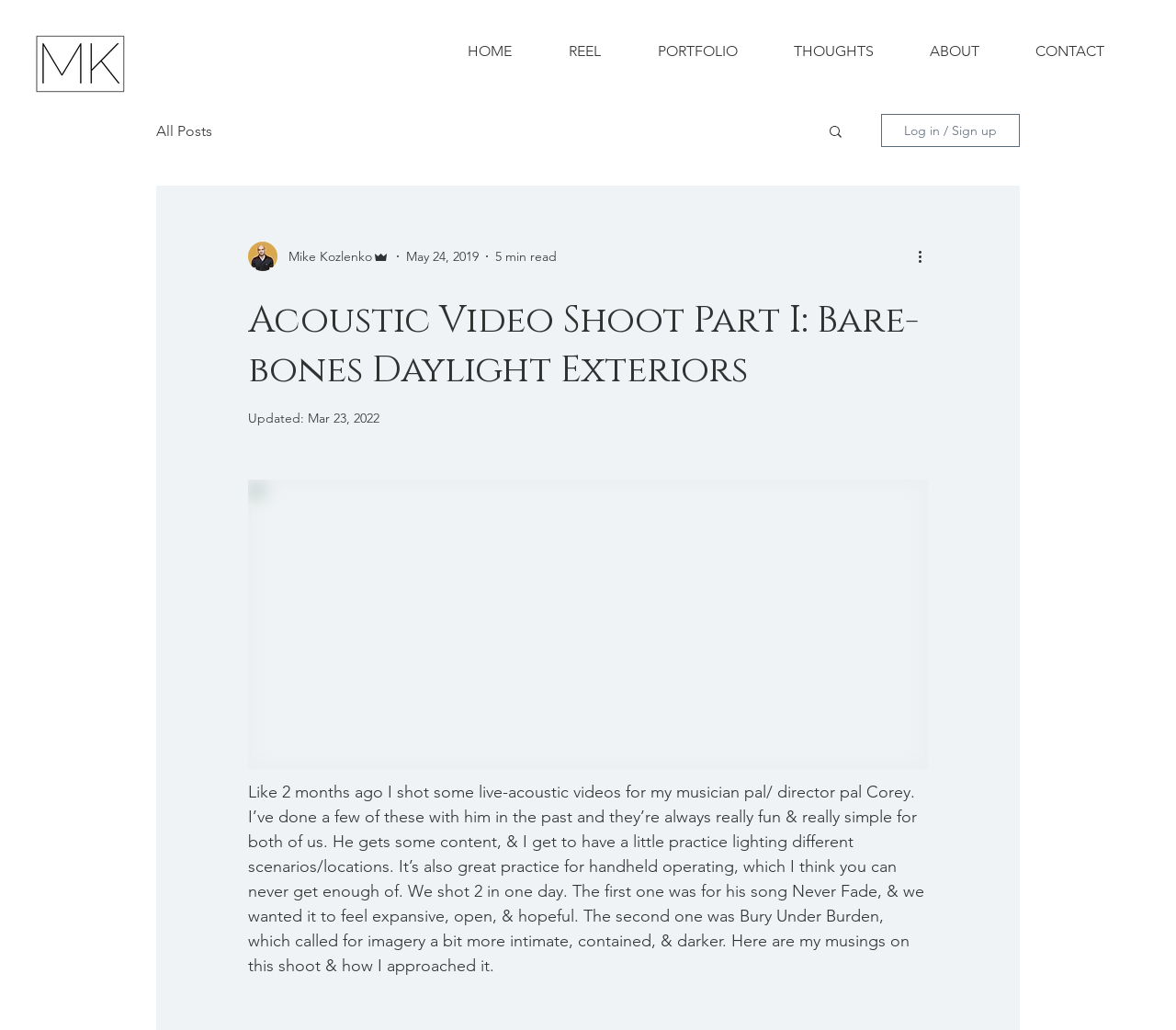Determine the bounding box coordinates for the element that should be clicked to follow this instruction: "search for something". The coordinates should be given as four float numbers between 0 and 1, in the format [left, top, right, bottom].

[0.703, 0.12, 0.718, 0.138]